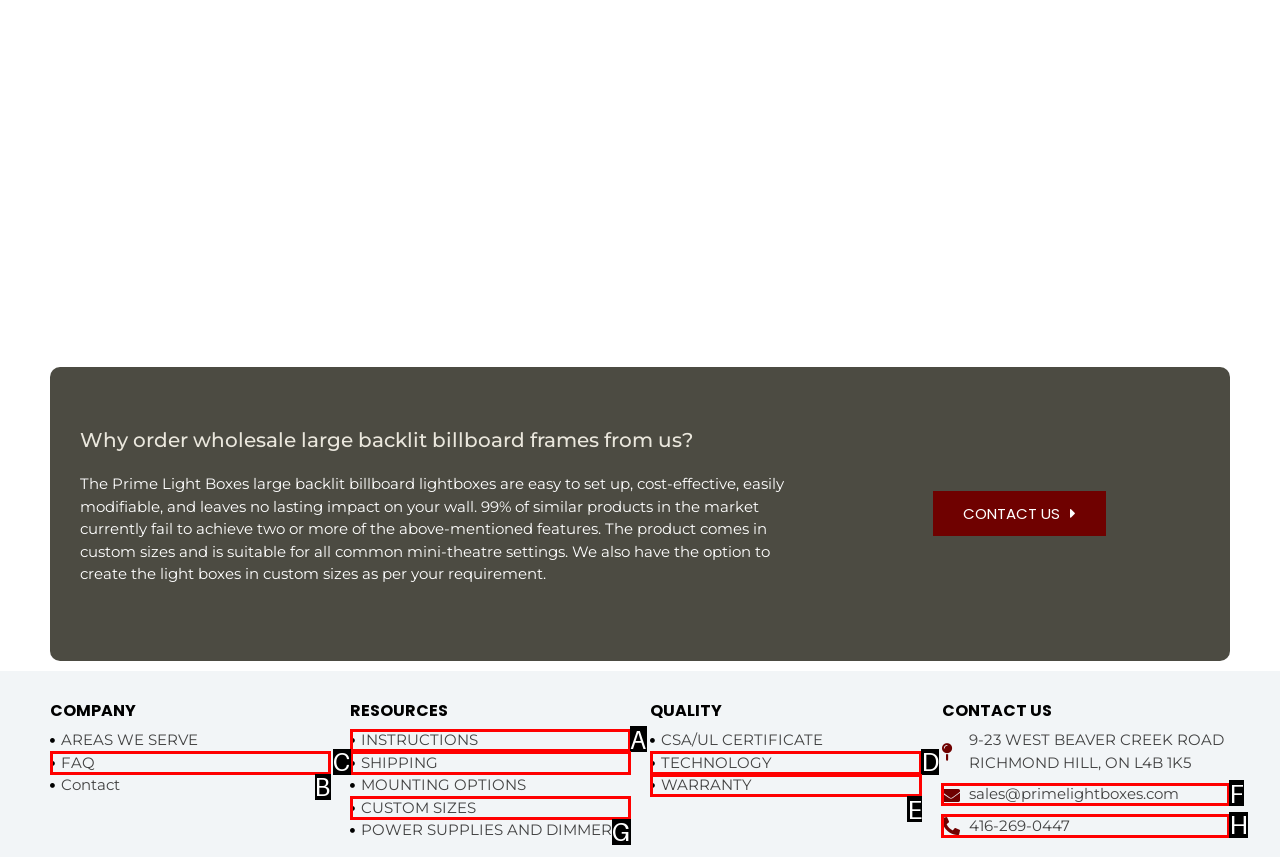Identify the option that corresponds to: WARRANTY
Respond with the corresponding letter from the choices provided.

E